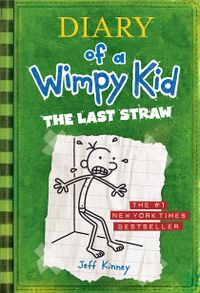What is the status of the book according to the New York Times?
Please provide a comprehensive and detailed answer to the question.

The caption highlights the book's status as '#1 NEW YORK TIMES BESTSELLER' at the bottom of the cover, emphasizing its popularity.